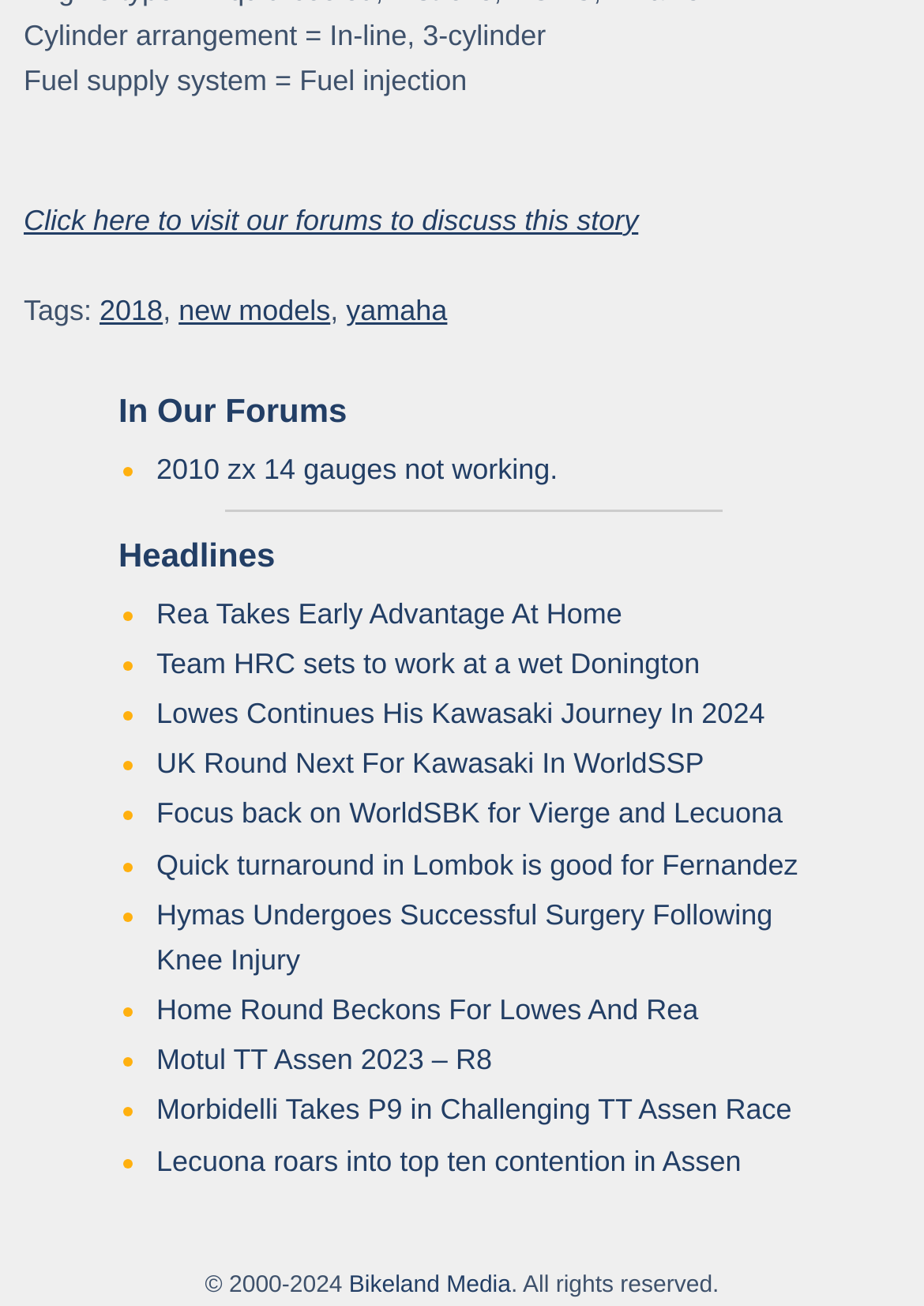Please mark the bounding box coordinates of the area that should be clicked to carry out the instruction: "Check out the Headlines section".

[0.128, 0.409, 0.298, 0.438]